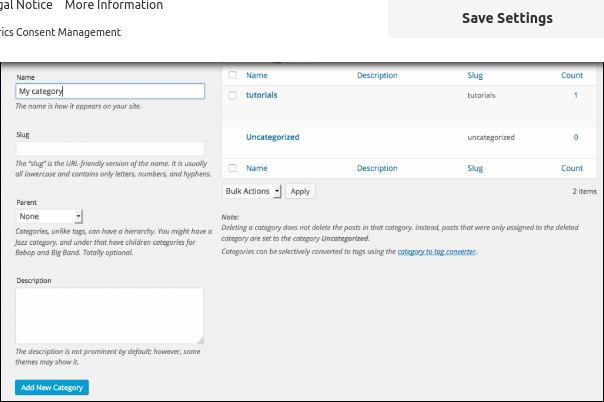Refer to the image and answer the question with as much detail as possible: What is the purpose of the 'Slug' field?

The 'Slug' field is used to enter the URL-friendly version of the category name, which is essential for creating a valid URL for the category on the WordPress site.